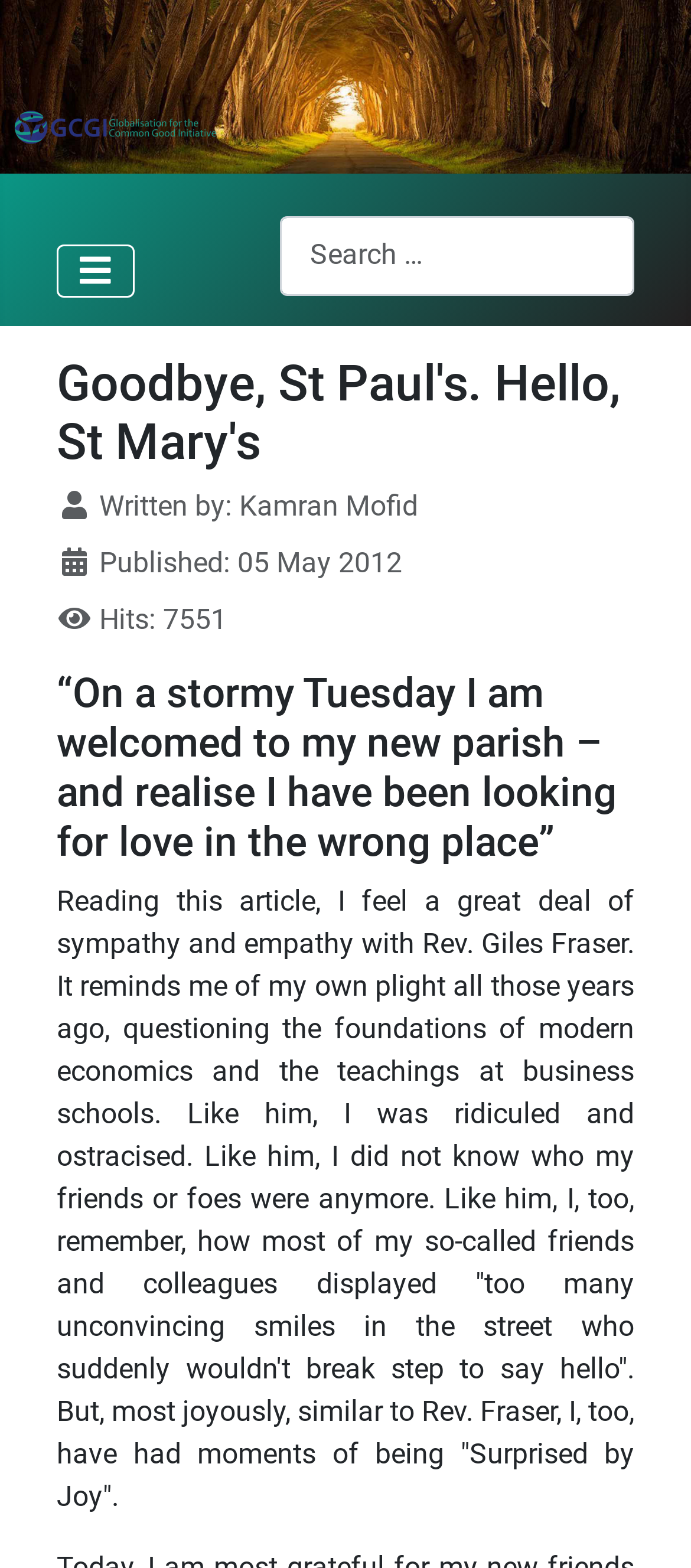When was the article published?
Refer to the image and give a detailed response to the question.

I found the publication date by looking at the time element in the description list detail section, which says 'Published: 05 May 2012'.